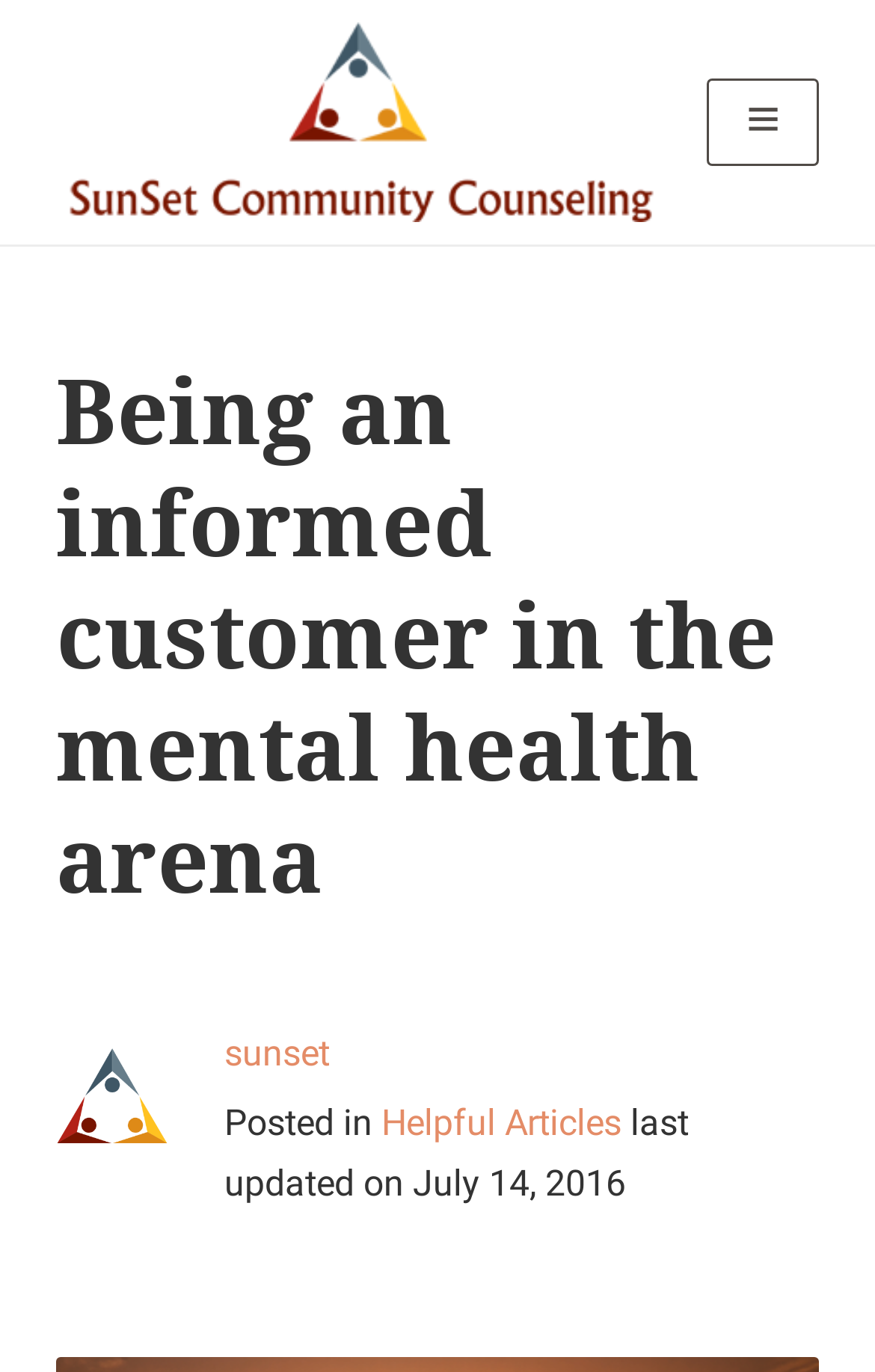Respond to the question below with a single word or phrase:
What is the image description?

sunset